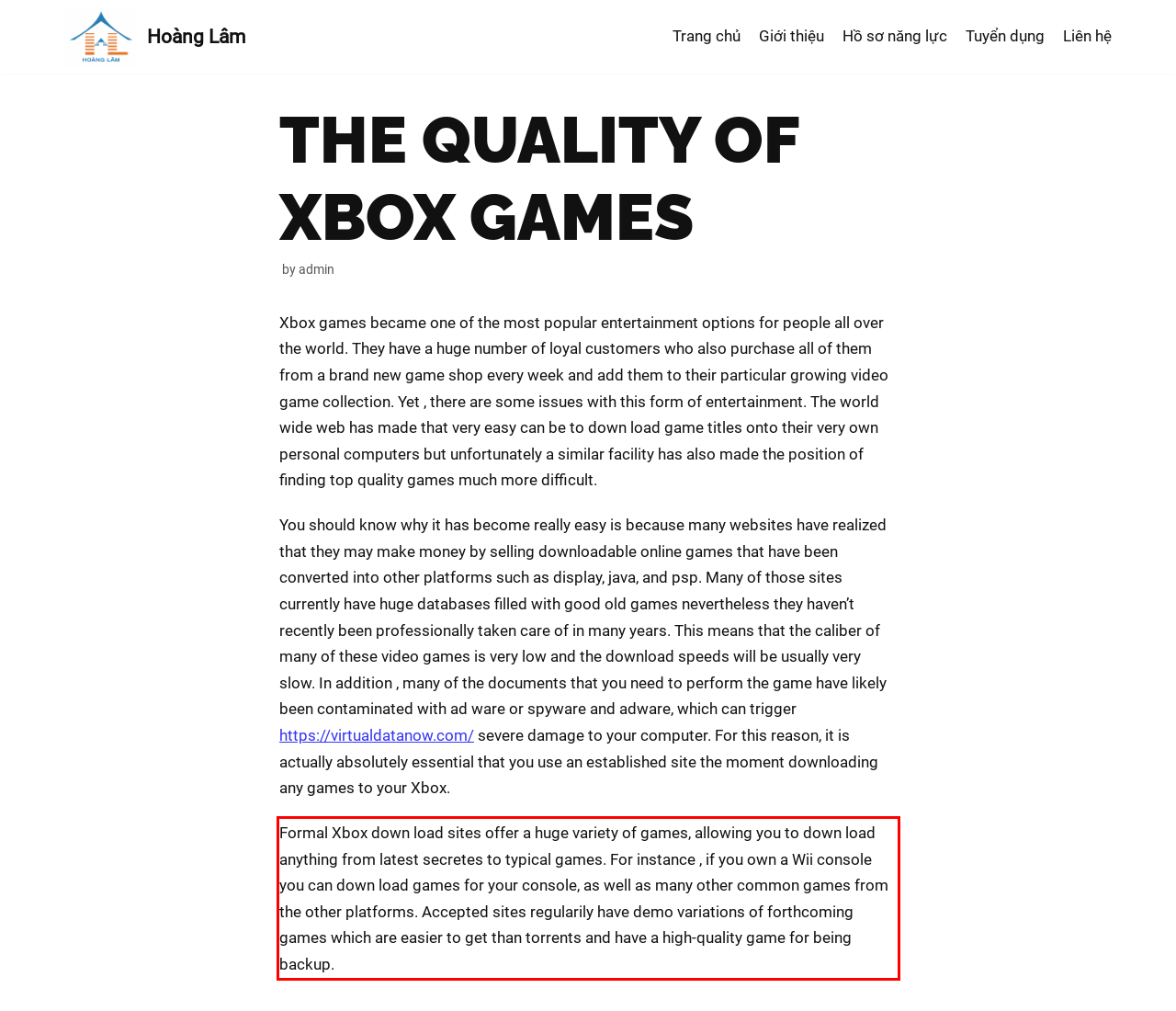Please identify and extract the text content from the UI element encased in a red bounding box on the provided webpage screenshot.

Formal Xbox down load sites offer a huge variety of games, allowing you to down load anything from latest secretes to typical games. For instance , if you own a Wii console you can down load games for your console, as well as many other common games from the other platforms. Accepted sites regularily have demo variations of forthcoming games which are easier to get than torrents and have a high-quality game for being backup.